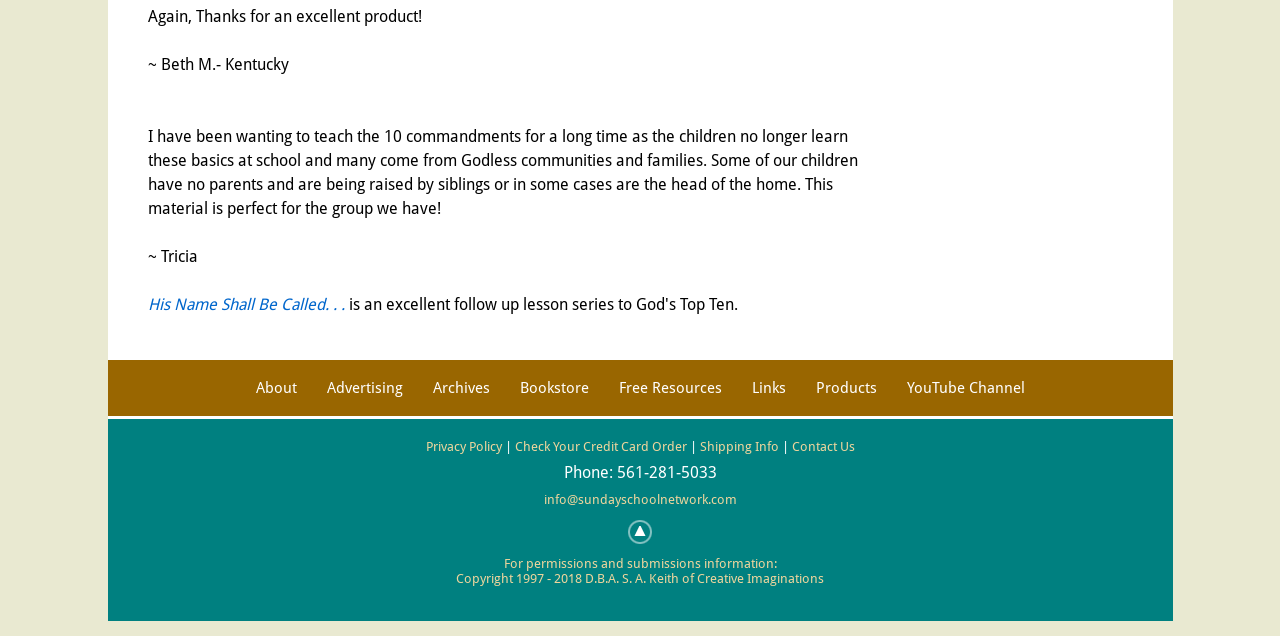Can you give a detailed response to the following question using the information from the image? What is the title of the first testimonial?

I found the answer by looking at the link element with the text 'His Name Shall Be Called...' which is located at [0.115, 0.464, 0.272, 0.494]. This is the title of the first testimonial on the webpage.